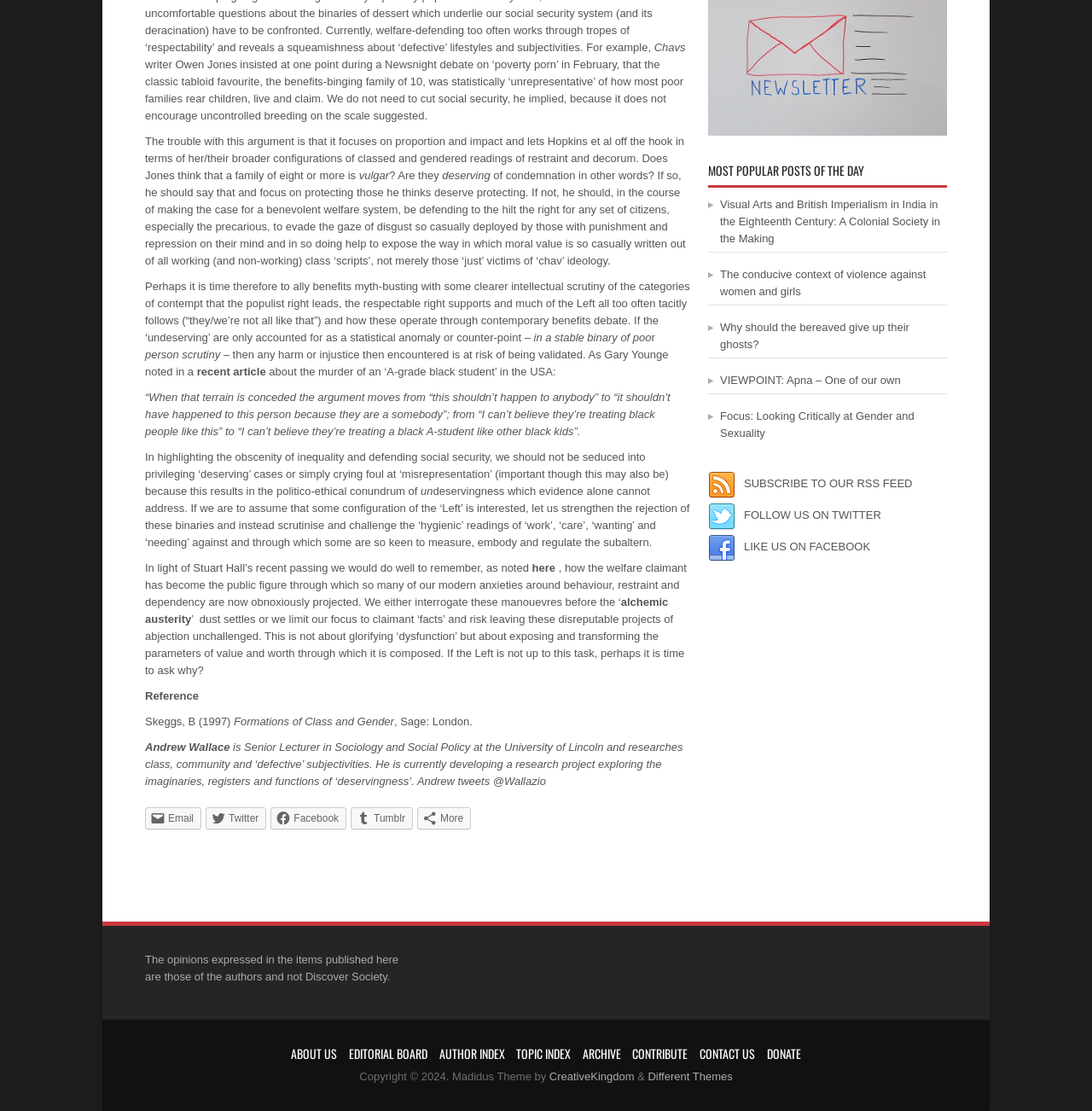Identify the bounding box coordinates of the clickable region necessary to fulfill the following instruction: "Follow the author on Twitter". The bounding box coordinates should be four float numbers between 0 and 1, i.e., [left, top, right, bottom].

[0.188, 0.726, 0.244, 0.746]